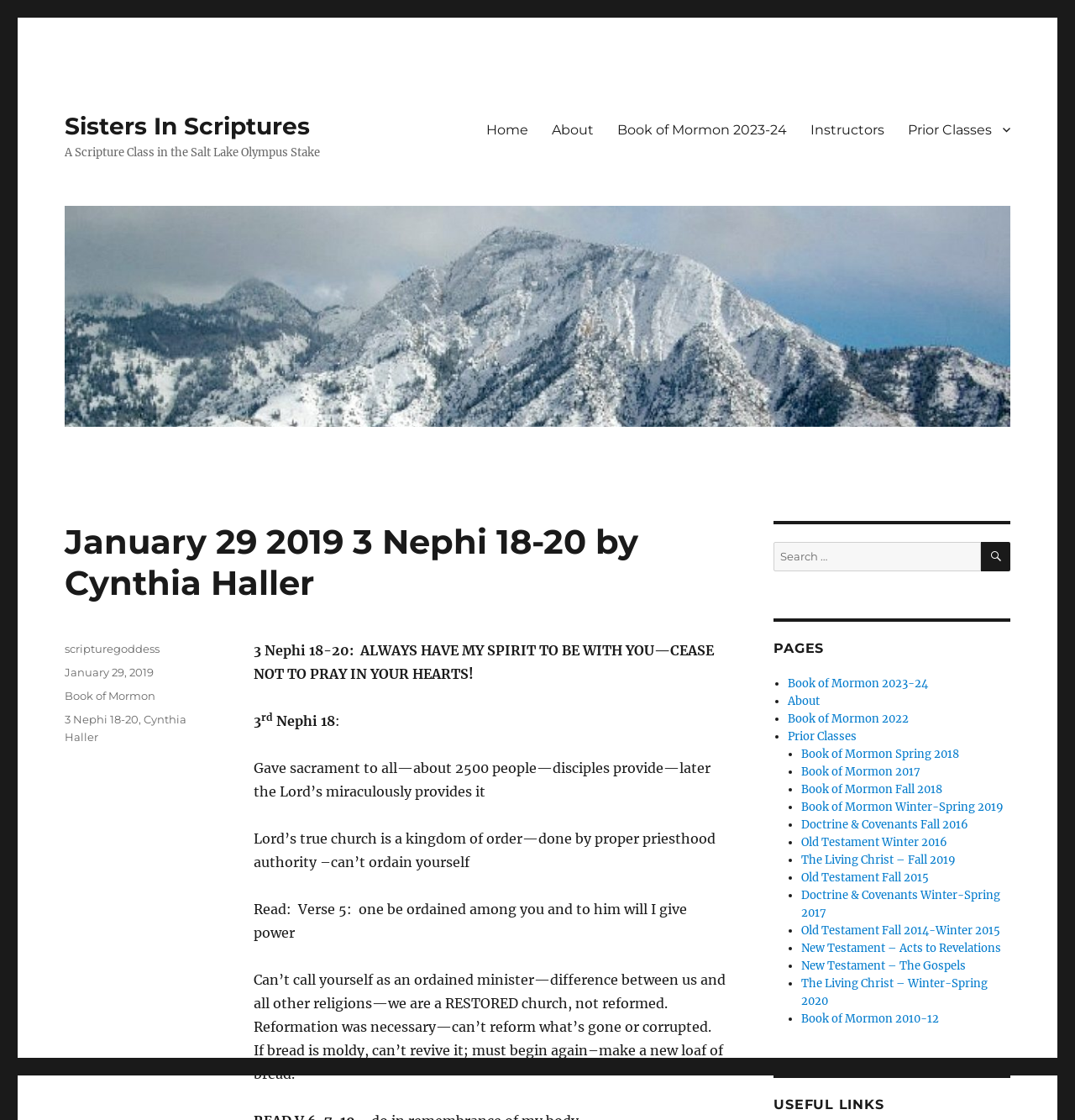Respond to the question below with a single word or phrase:
What is the purpose of the search box?

To search for scriptures